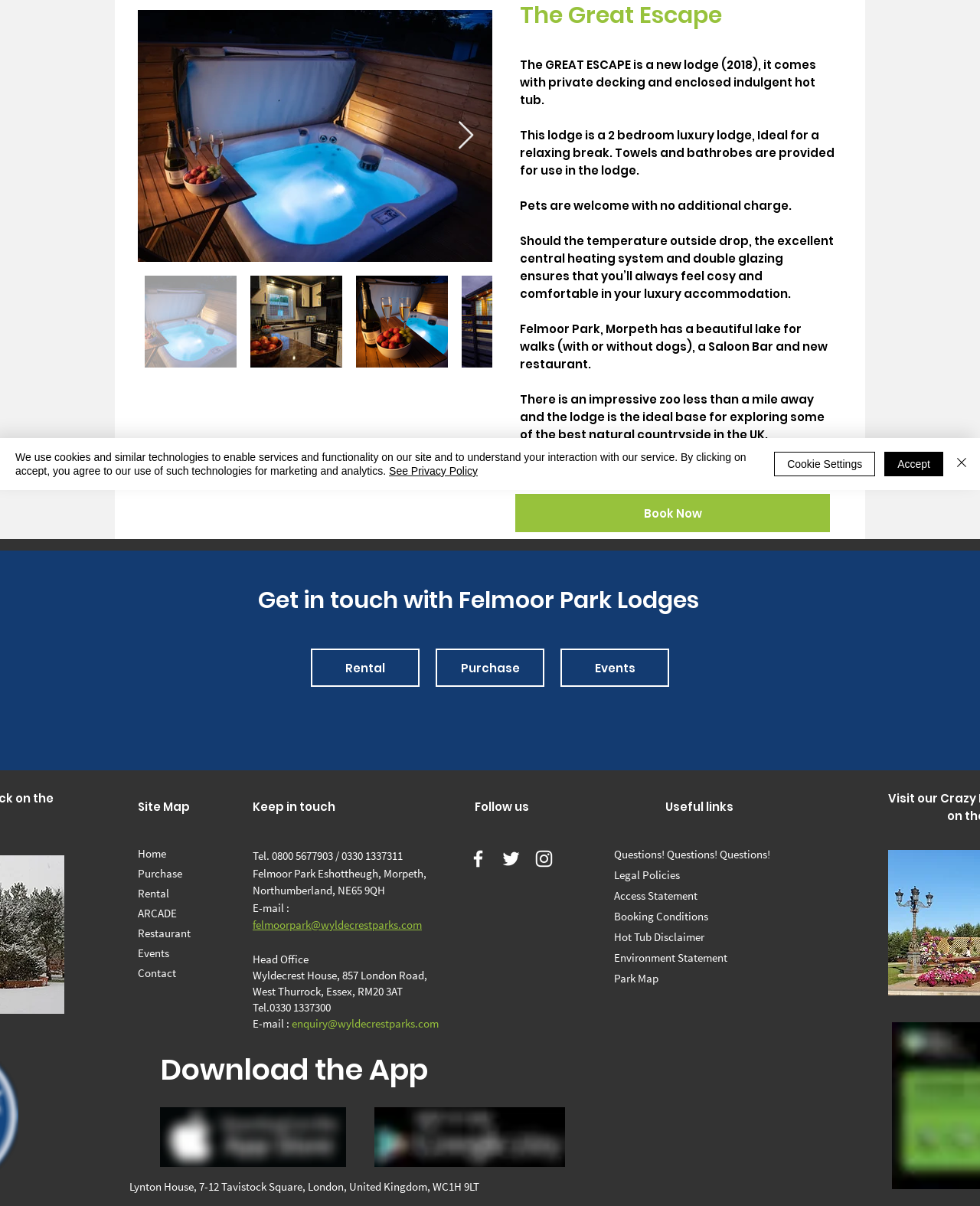Find the bounding box coordinates of the UI element according to this description: "Questions! Questions! Questions!".

[0.627, 0.702, 0.786, 0.714]